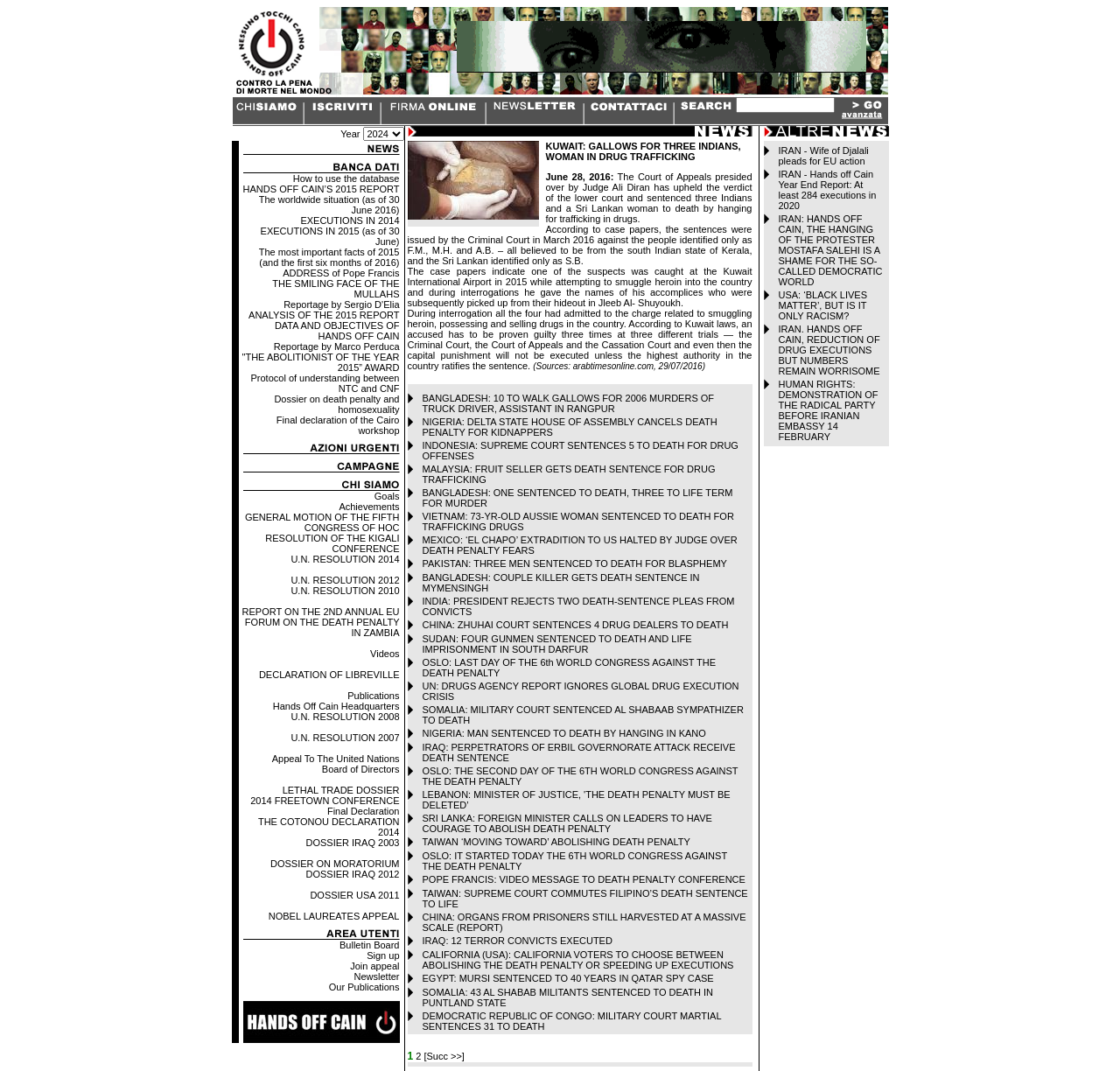Please locate the bounding box coordinates of the region I need to click to follow this instruction: "Enter text in the text box".

[0.657, 0.091, 0.745, 0.105]